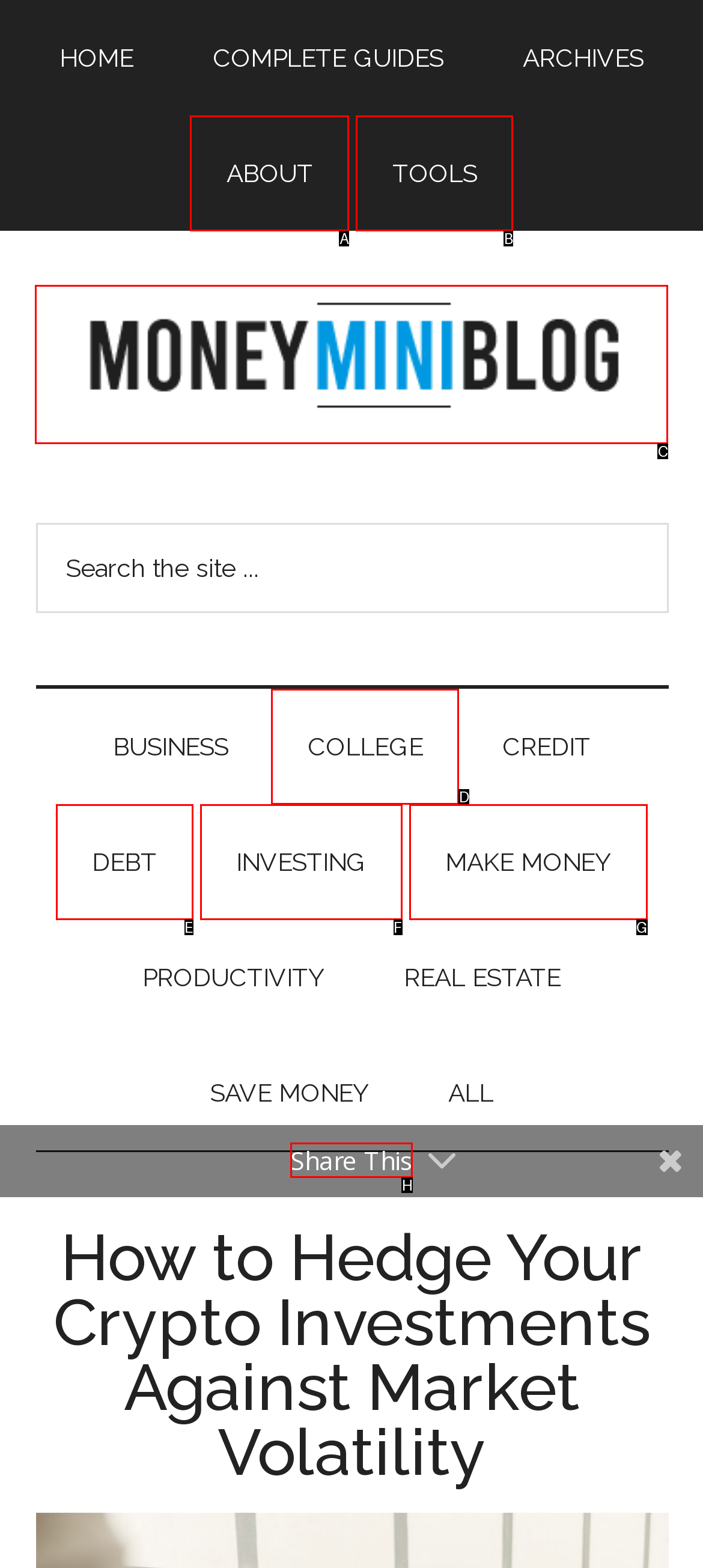Identify the correct UI element to click to follow this instruction: Share This
Respond with the letter of the appropriate choice from the displayed options.

H